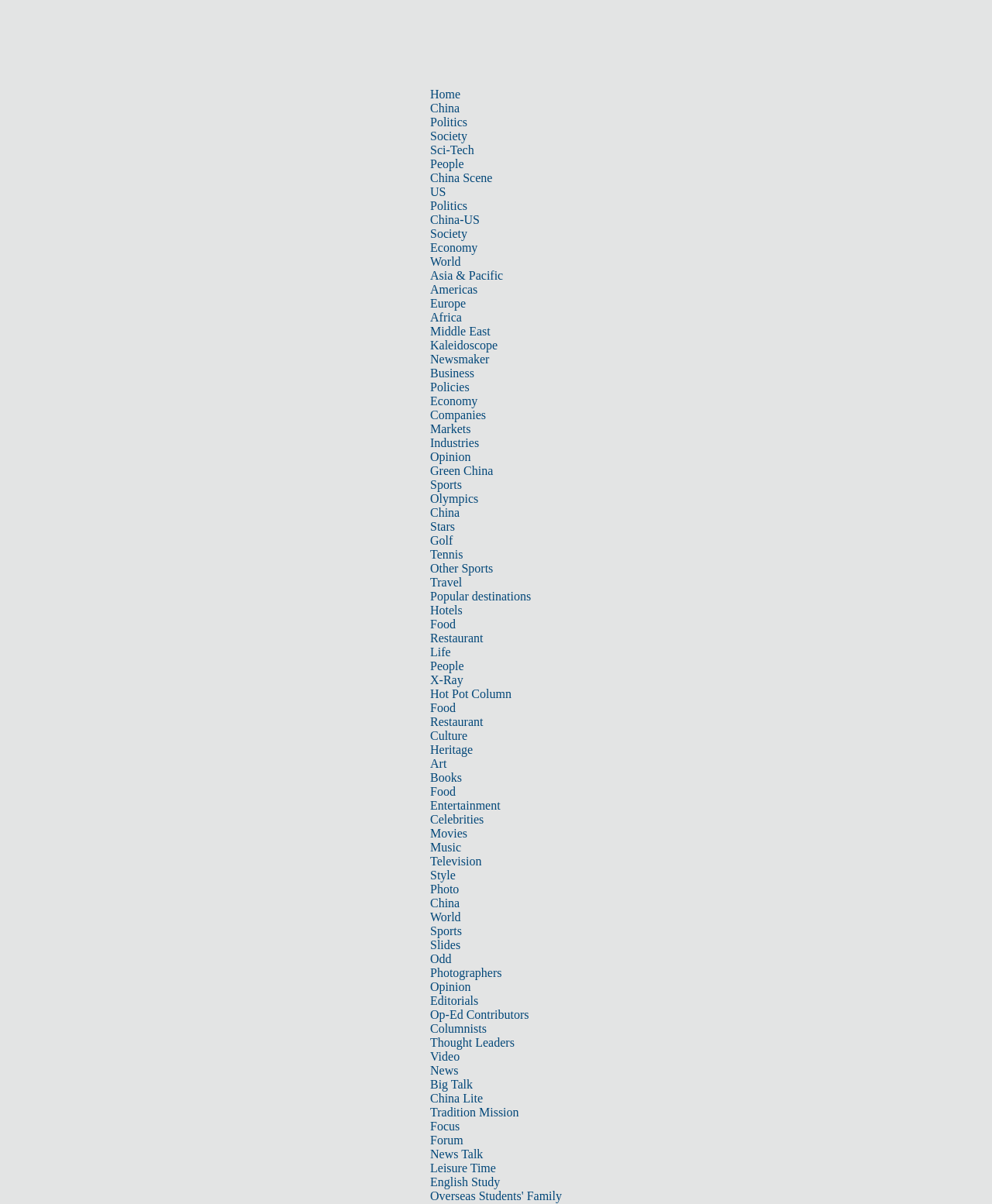Using the description: "WW2 Army Girl Costume", identify the bounding box of the corresponding UI element in the screenshot.

None